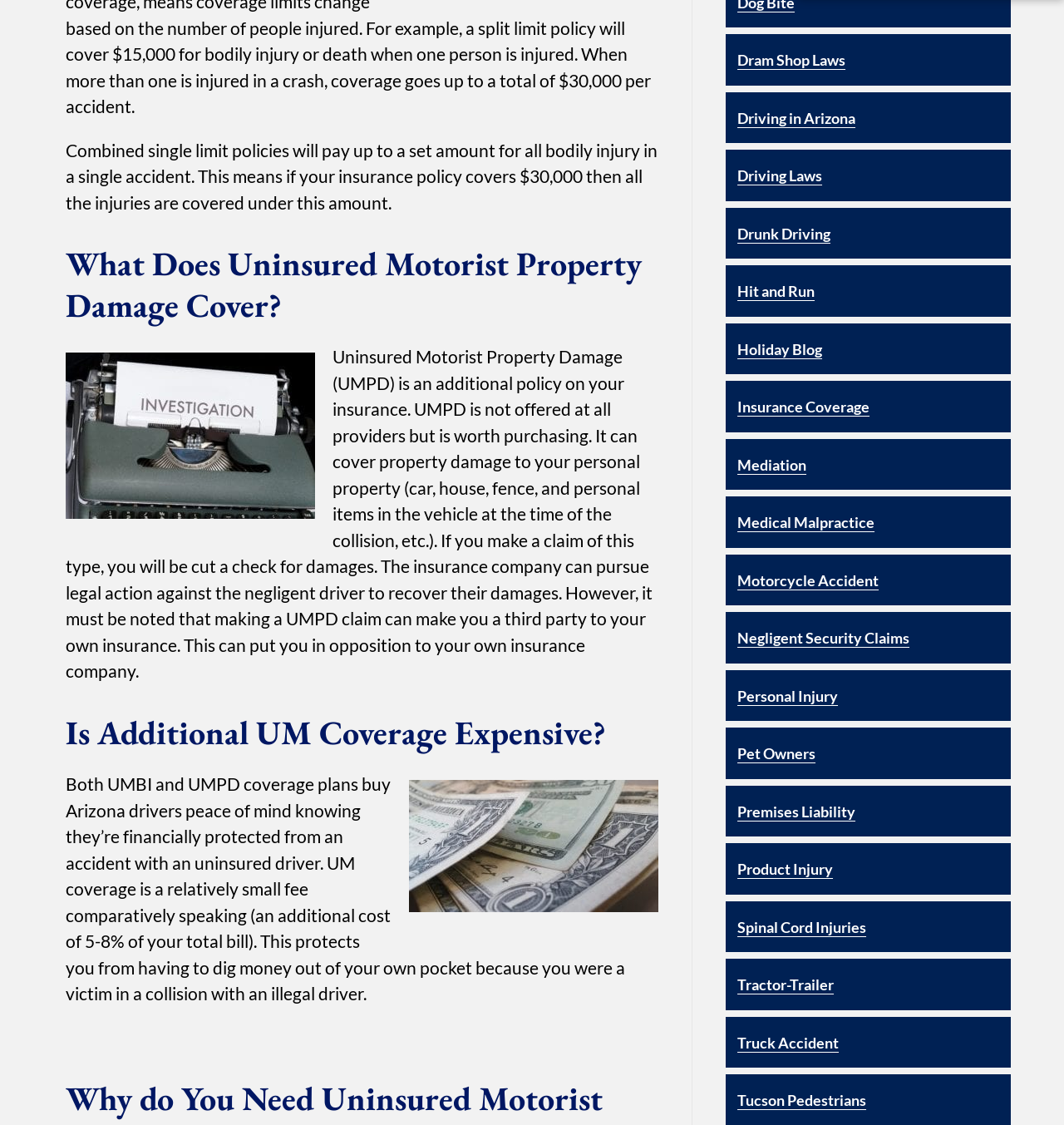Provide a brief response to the question using a single word or phrase: 
How many links are there on the webpage?

19